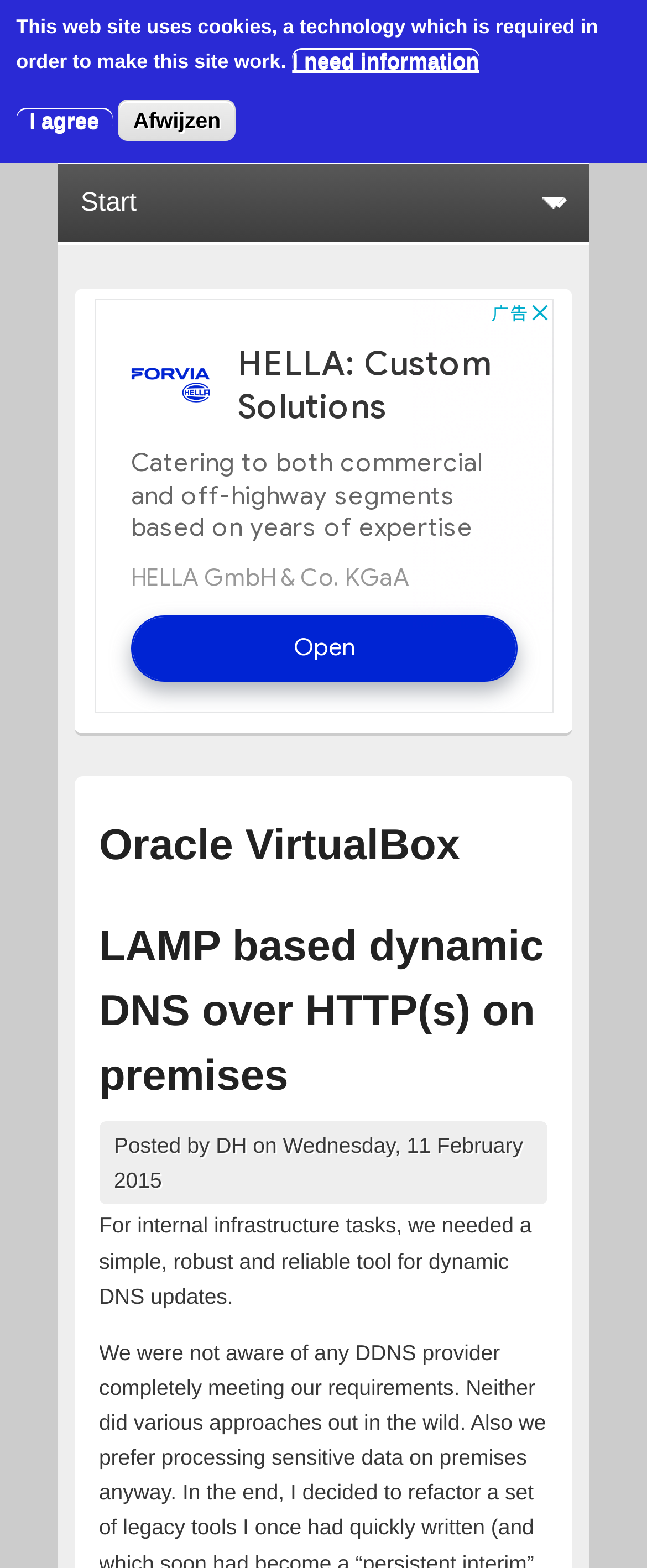Using the webpage screenshot, locate the HTML element that fits the following description and provide its bounding box: "Afwijzen".

[0.183, 0.064, 0.364, 0.09]